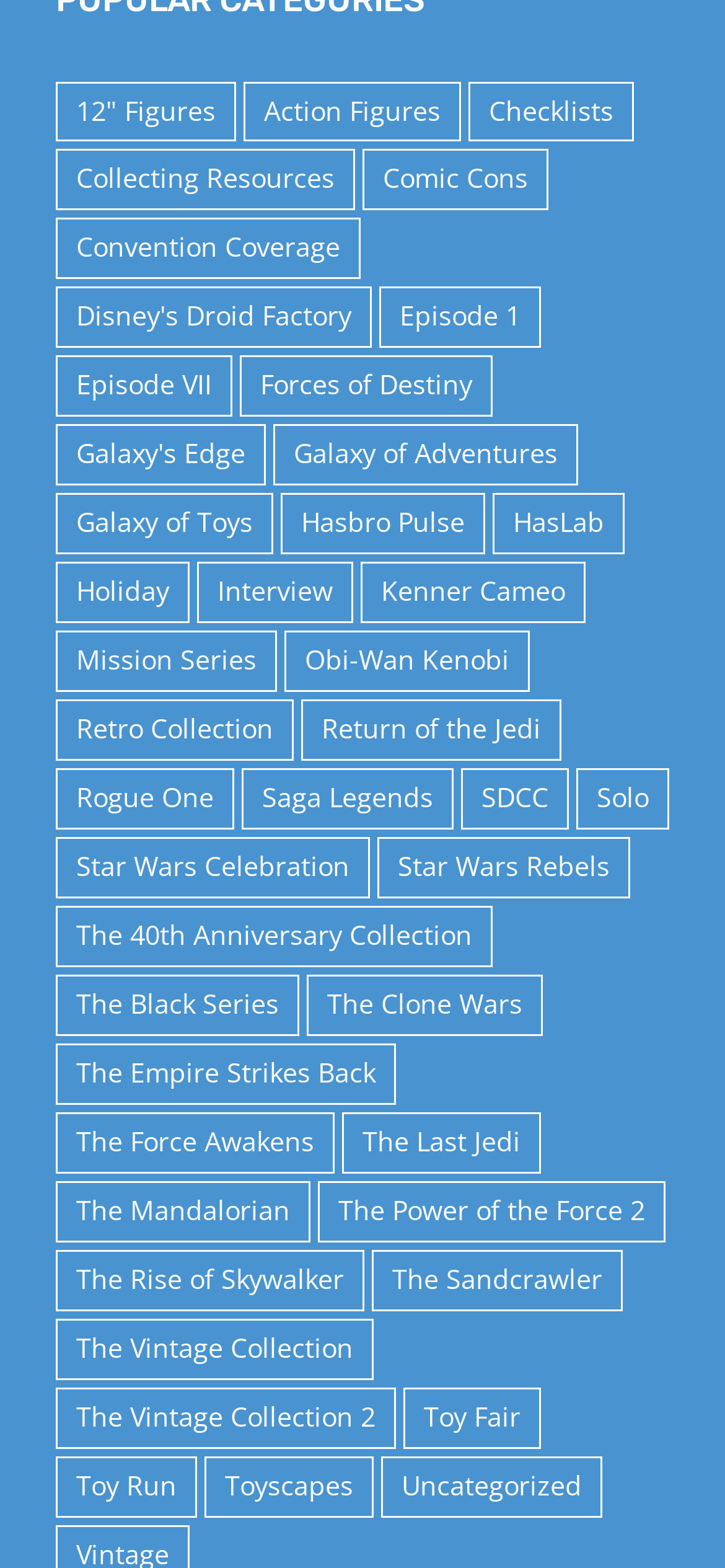Is there a category related to Disney?
Relying on the image, give a concise answer in one word or a brief phrase.

Yes